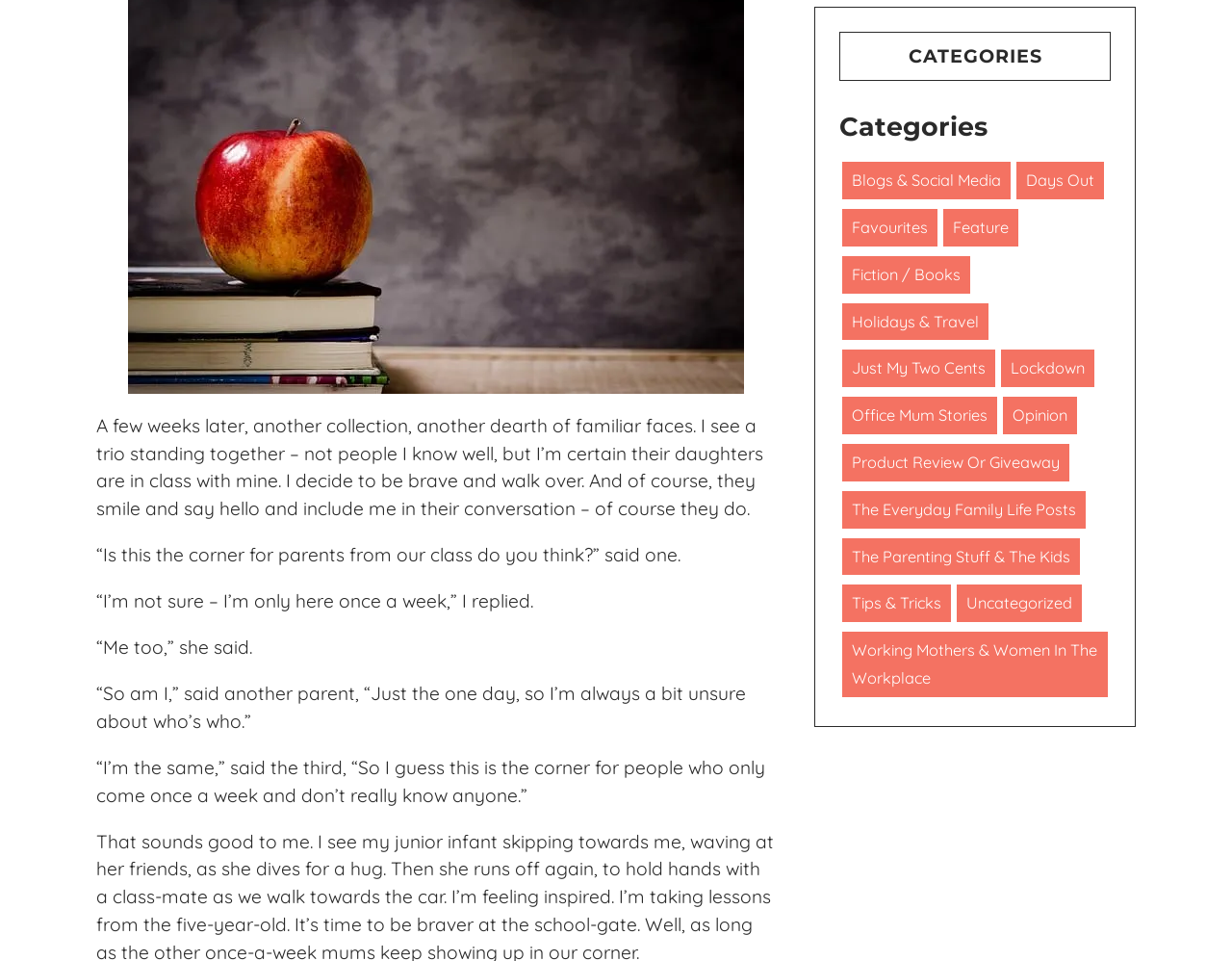Please determine the bounding box coordinates of the element to click in order to execute the following instruction: "Click on 'The Everyday Family Life Posts'". The coordinates should be four float numbers between 0 and 1, specified as [left, top, right, bottom].

[0.684, 0.511, 0.881, 0.55]